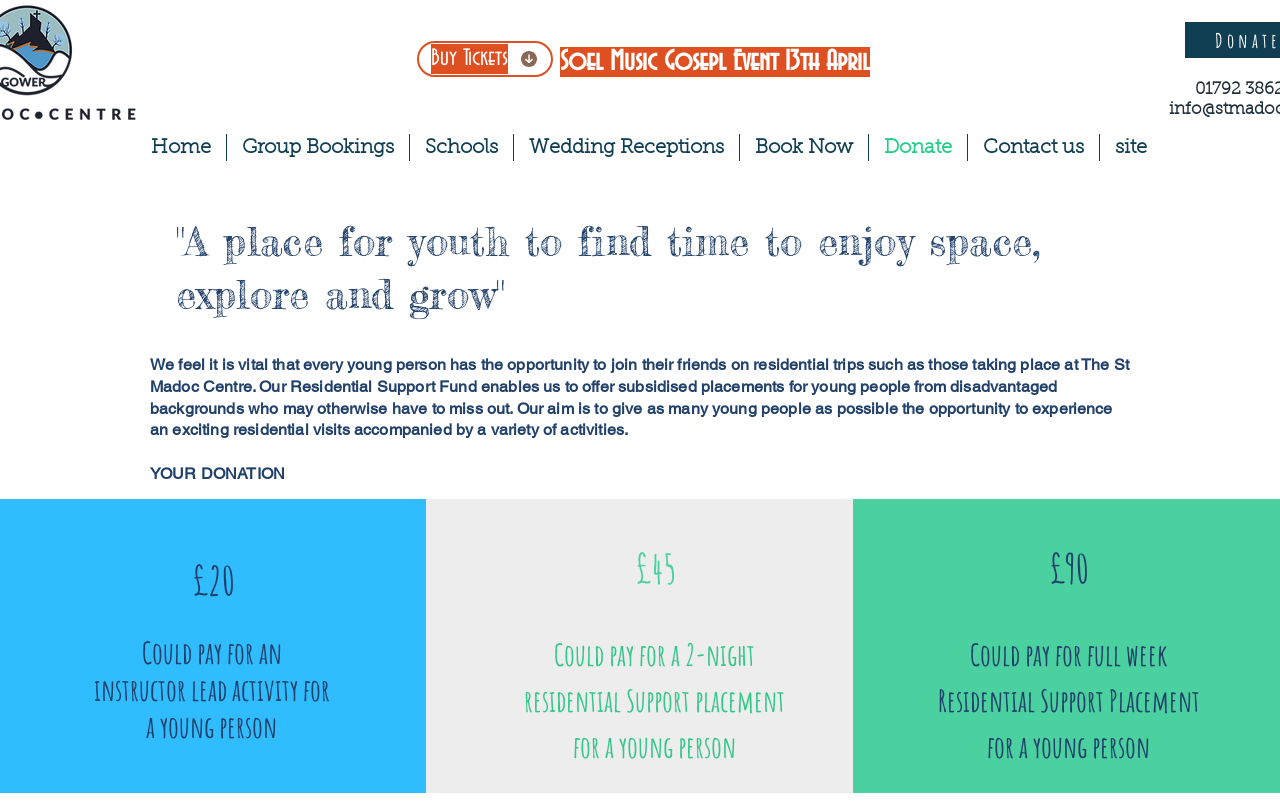How much could pay for a full week Residential Support Placement?
From the screenshot, supply a one-word or short-phrase answer.

£90